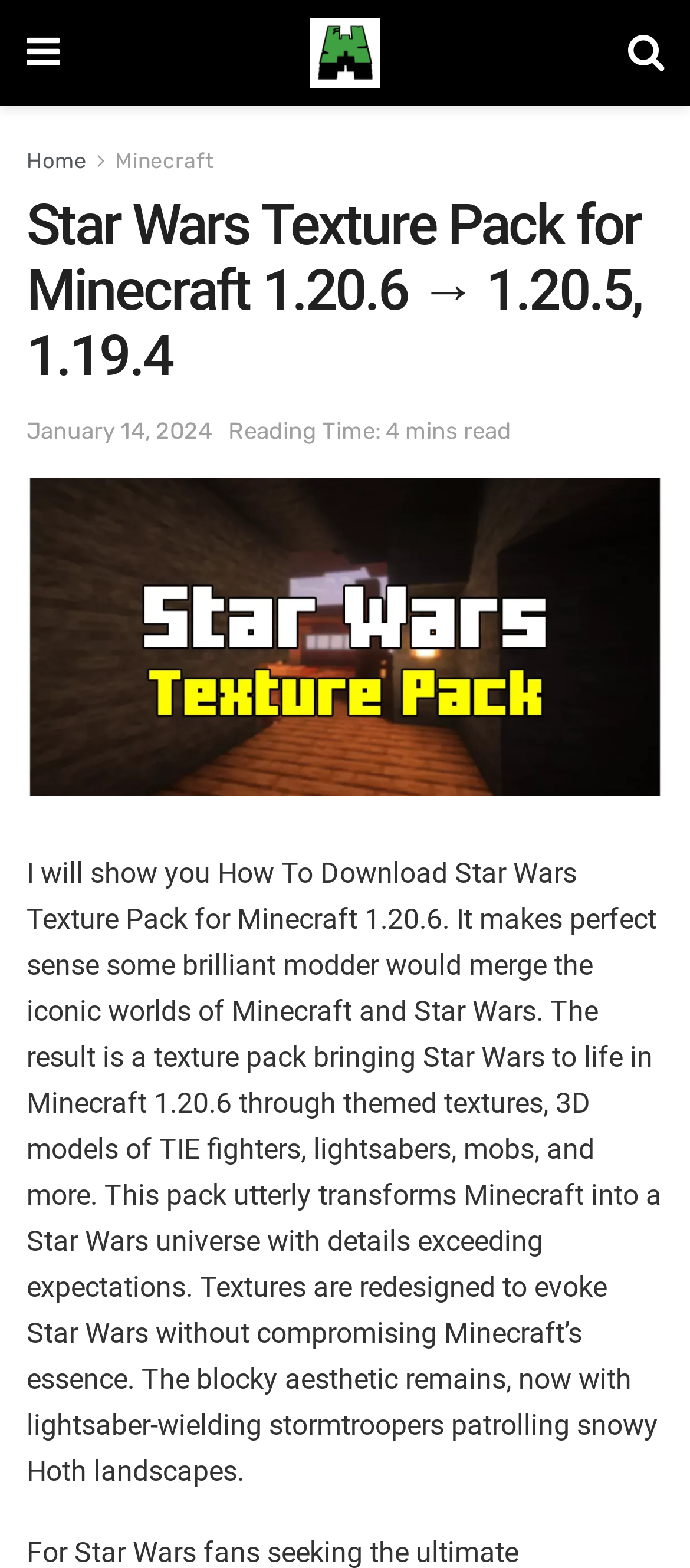Give a detailed account of the webpage.

The webpage is about downloading a Star Wars texture pack for Minecraft 1.20.6. At the top left, there is a link with a icon '\uf0c9'. Next to it, there is a link to 'Minecraft Wild' accompanied by an image with the same name. On the top right, there is a link with an icon '\uf002'. 

Below these links, there are three more links: 'Home', 'Minecraft', and the main title 'Star Wars Texture Pack for Minecraft 1.20.6 → 1.20.5, 1.19.4', which spans across the entire width of the page. 

Under the main title, there is a link to a date 'January 14, 2024', followed by a text 'Reading Time: 4 mins read'. Below these, there is a large link with an image, both named 'star-wars-texture-pack-for-minecraft', which takes up most of the page width.

The main content of the page is a paragraph of text that explains how to download the Star Wars texture pack for Minecraft 1.20.6, describing the features of the pack, such as themed textures, 3D models of TIE fighters, lightsabers, mobs, and more, which transform Minecraft into a Star Wars universe.